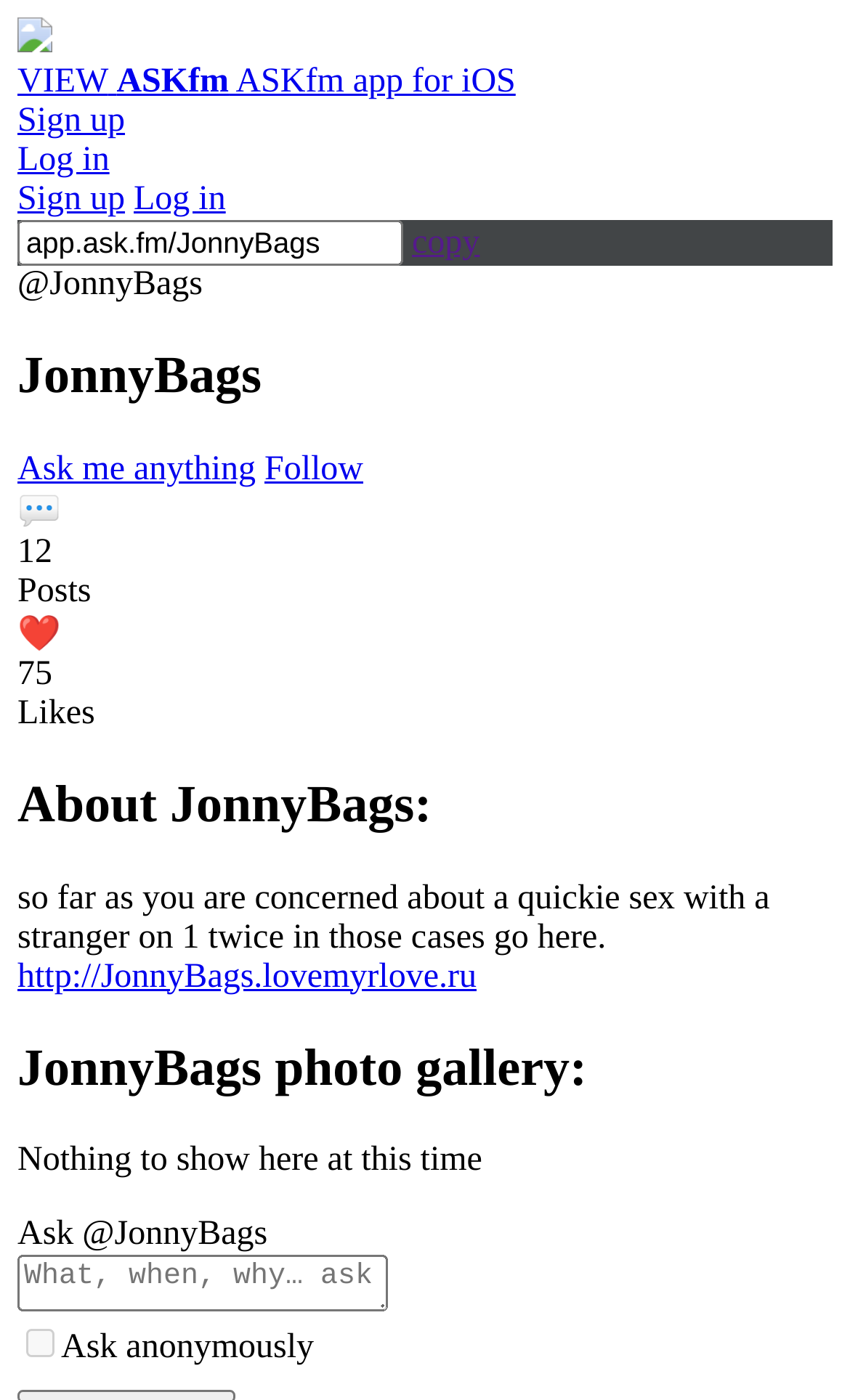Please give a succinct answer to the question in one word or phrase:
What is the link to JonnyBags' photo gallery?

There is no link